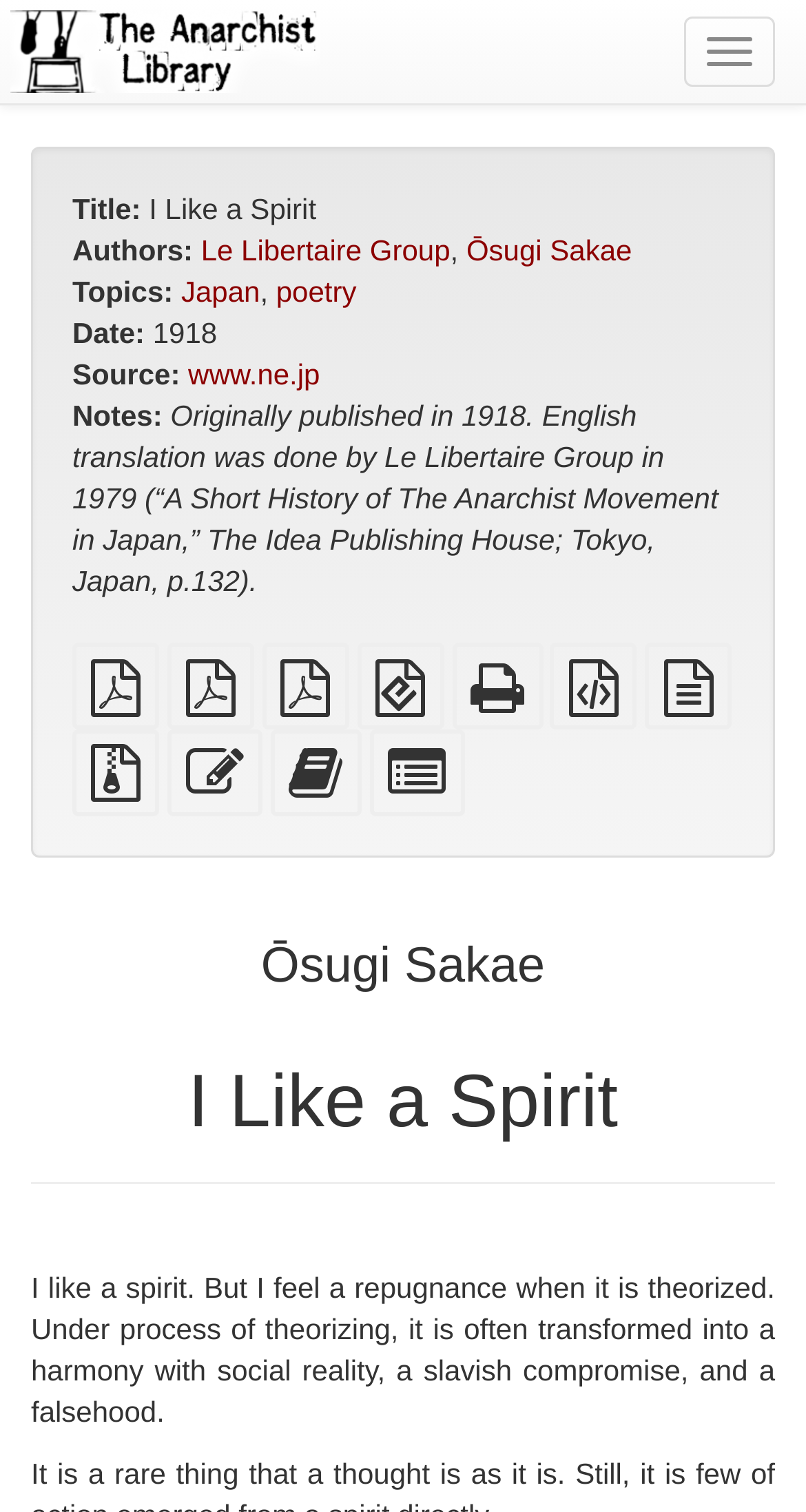Pinpoint the bounding box coordinates of the element that must be clicked to accomplish the following instruction: "Read I Like a Spirit by Ōsugi Sakae". The coordinates should be in the format of four float numbers between 0 and 1, i.e., [left, top, right, bottom].

[0.185, 0.127, 0.392, 0.149]